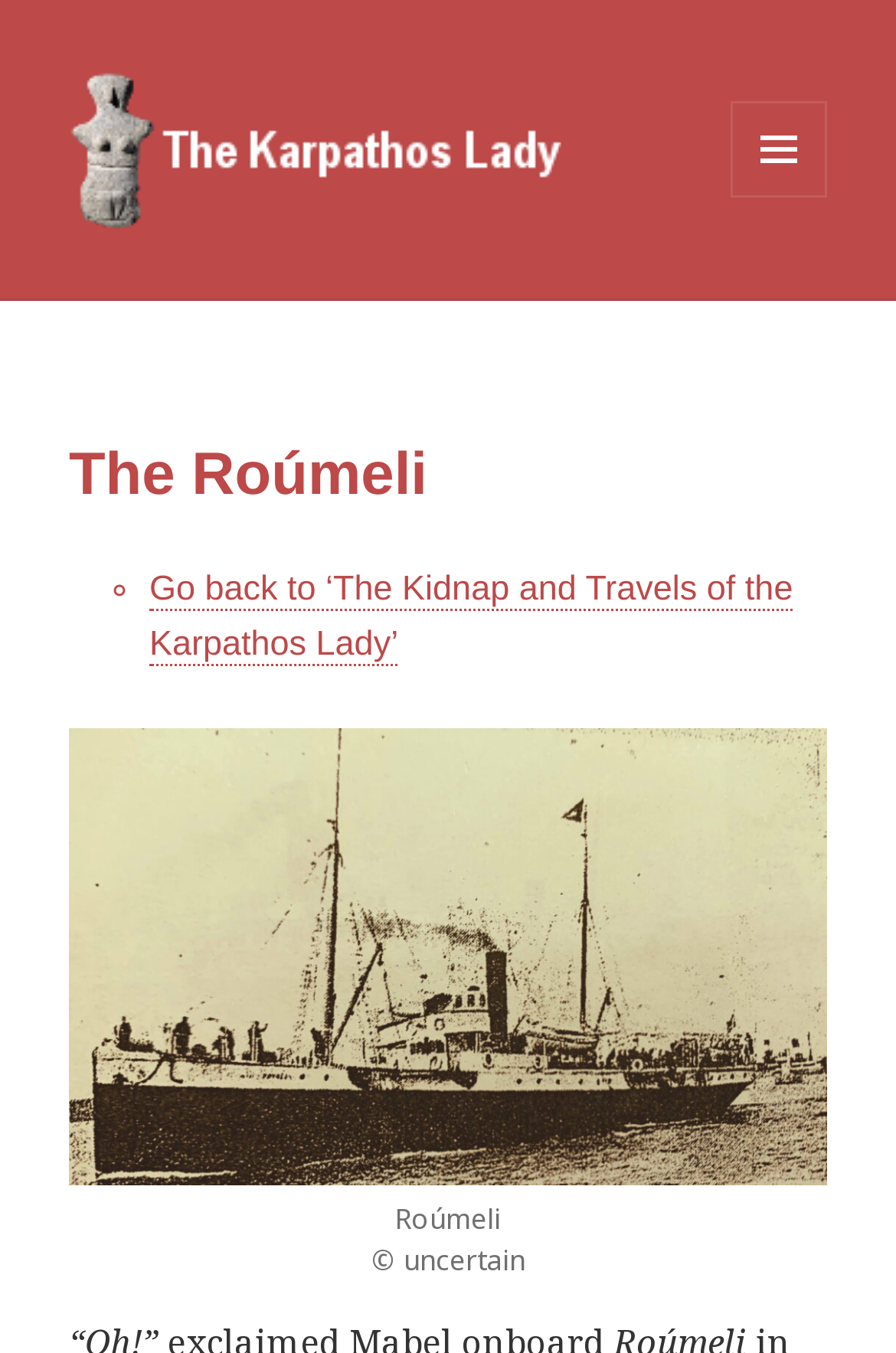Give a concise answer using only one word or phrase for this question:
What is the copyright status of the image?

uncertain